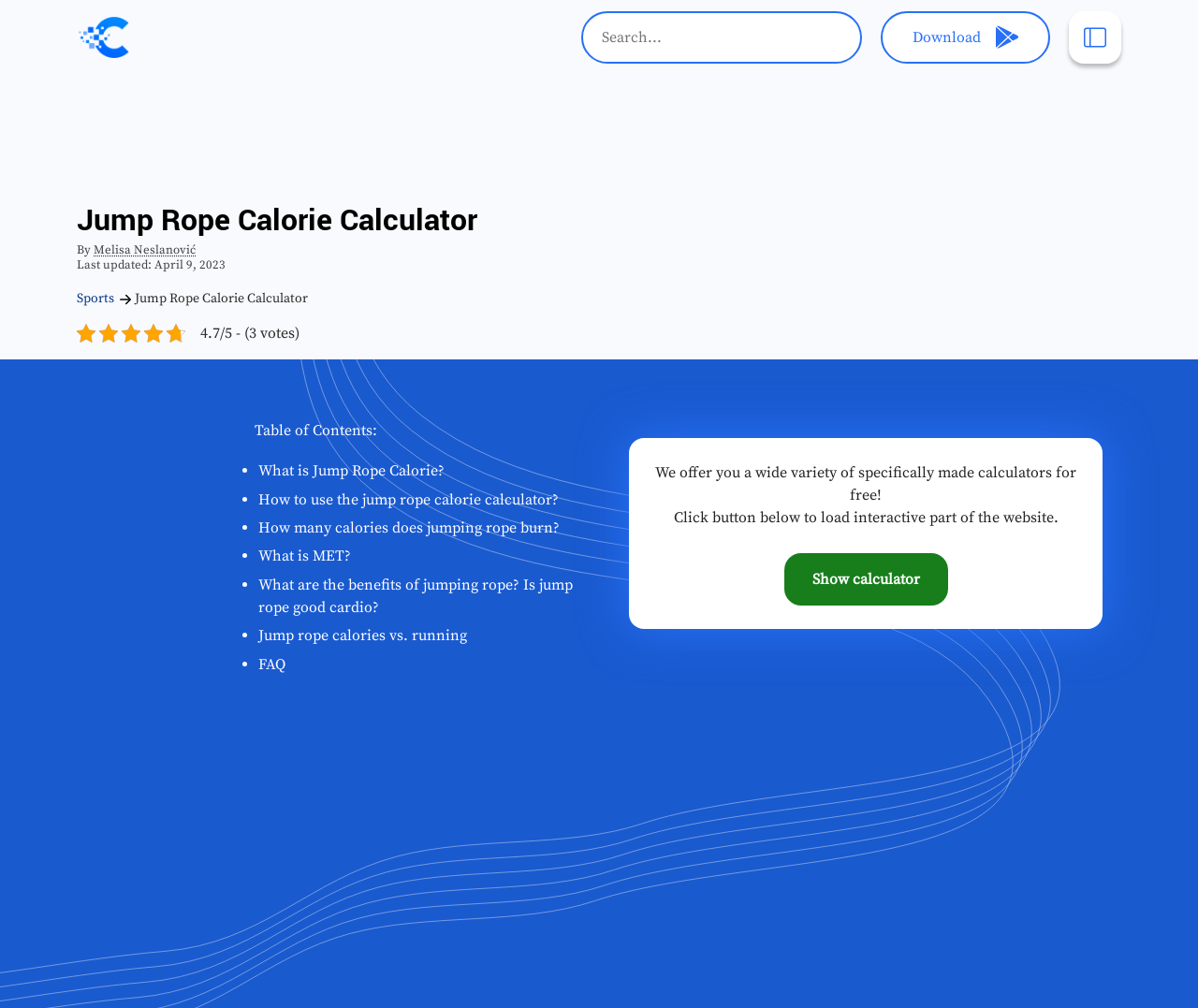Please identify the bounding box coordinates of the element I should click to complete this instruction: 'Show the calculator'. The coordinates should be given as four float numbers between 0 and 1, like this: [left, top, right, bottom].

[0.654, 0.549, 0.791, 0.601]